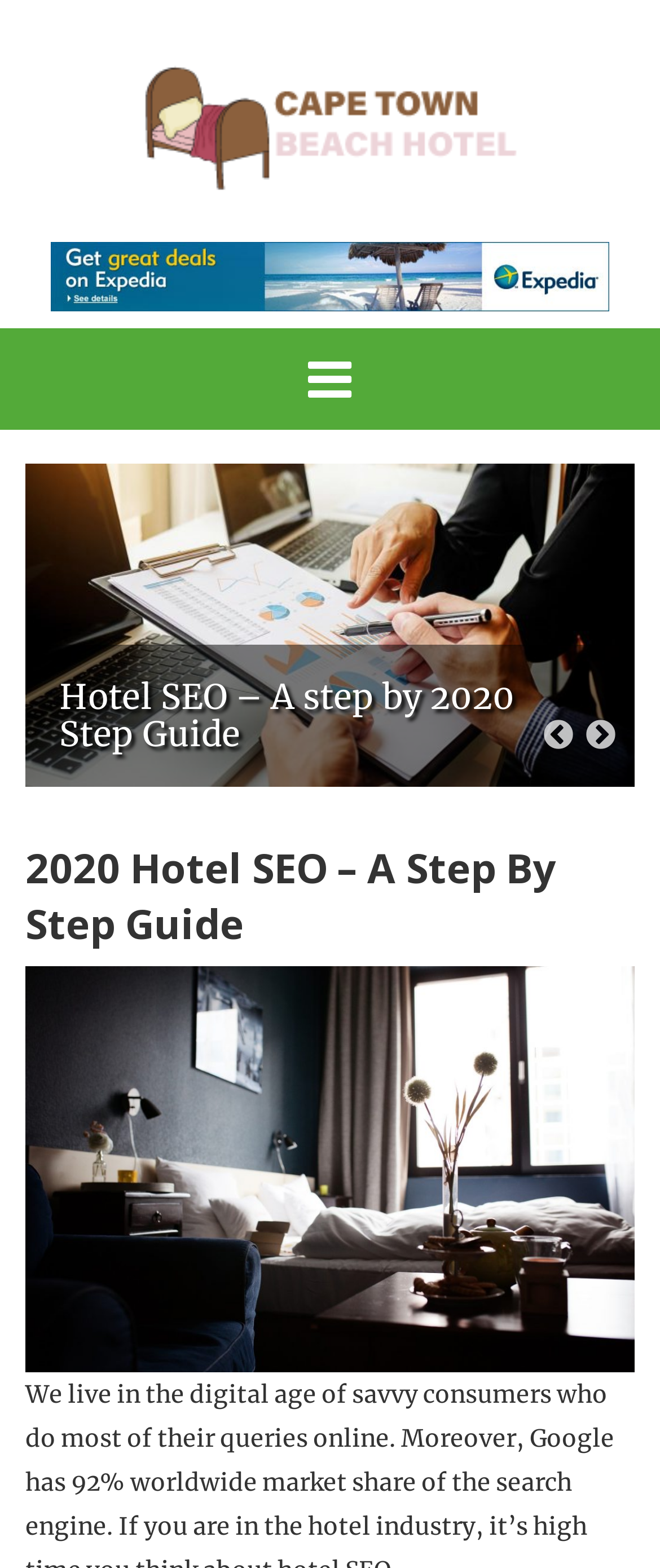What is the topic of the article?
Carefully analyze the image and provide a detailed answer to the question.

The topic of the article can be inferred from the heading element that reads '2020 Hotel SEO – A Step By Step Guide'. This heading element is a child of a header element, which suggests that it is a main topic of the page.